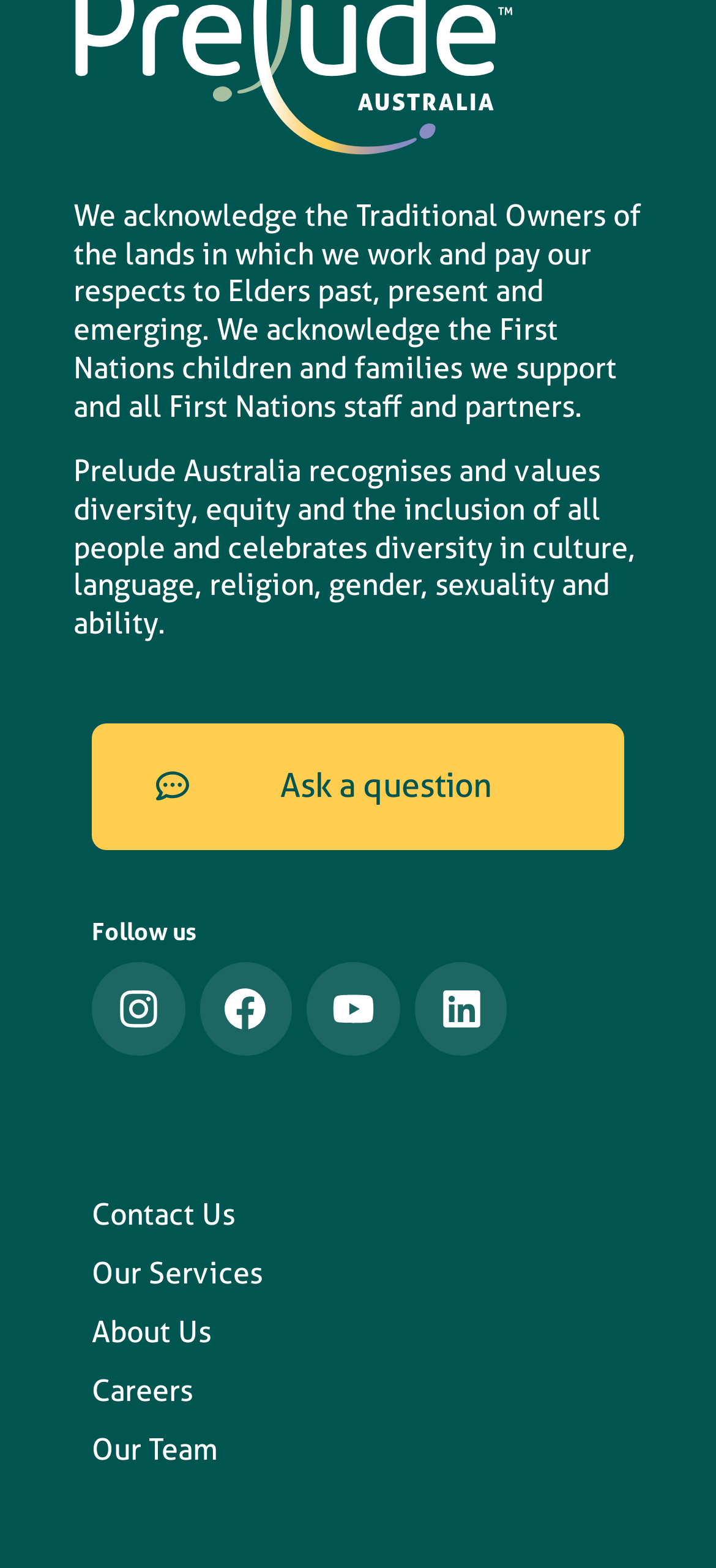Using the element description provided, determine the bounding box coordinates in the format (top-left x, top-left y, bottom-right x, bottom-right y). Ensure that all values are floating point numbers between 0 and 1. Element description: Ask a question

[0.128, 0.462, 0.872, 0.543]